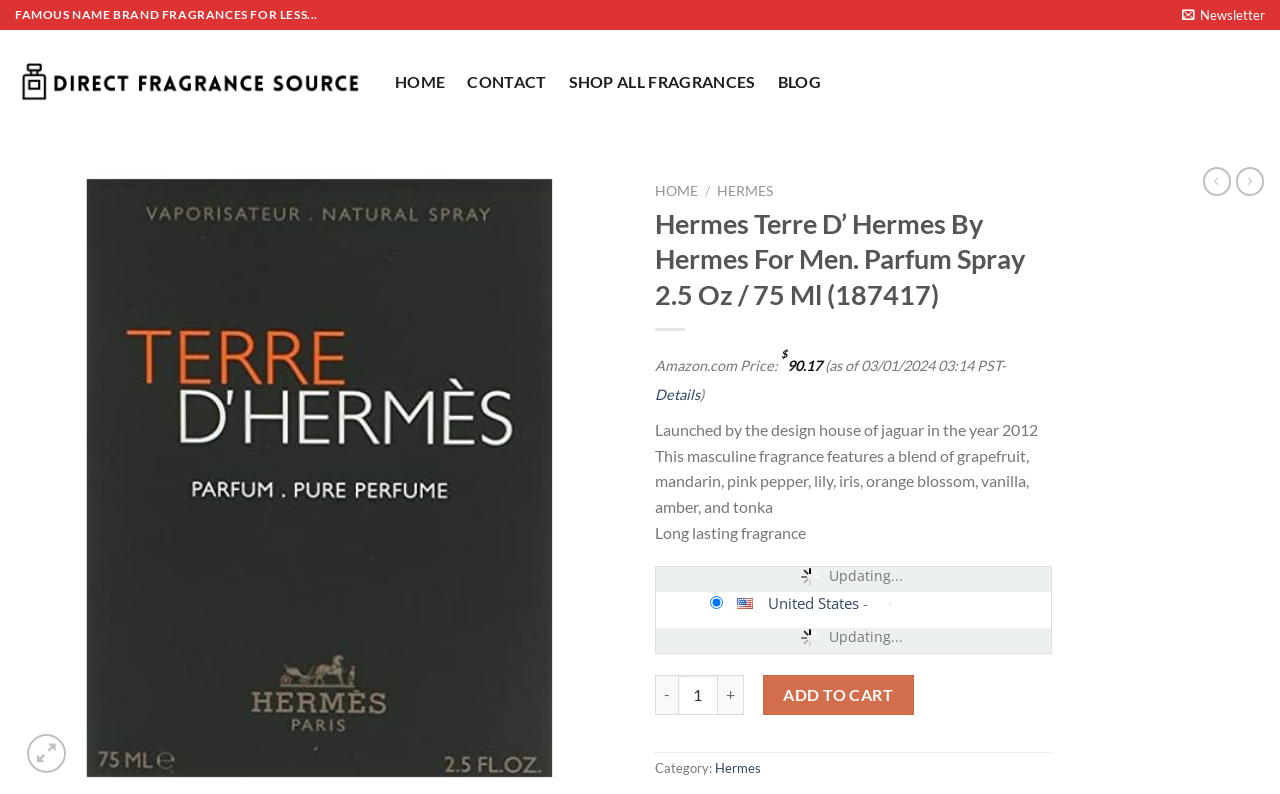Please identify the coordinates of the bounding box for the clickable region that will accomplish this instruction: "Click on the 'SHOP ALL FRAGRANCES' link".

[0.444, 0.08, 0.59, 0.125]